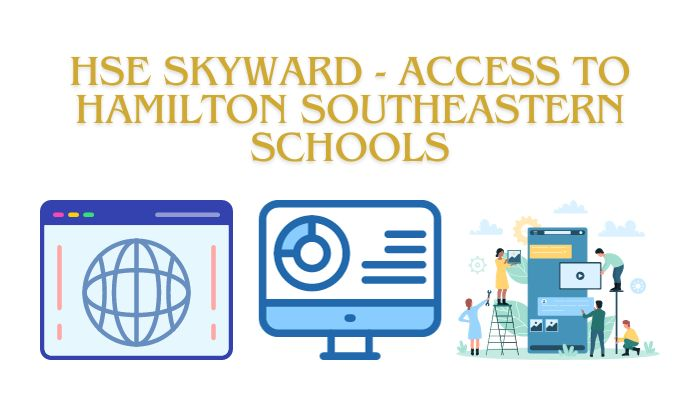Provide an in-depth description of the image.

The image features the title "HSE Skyward - Access to Hamilton Southeastern Schools," prominently displayed in bold, elegant gold lettering. Flanking the title are three illustrative icons that reflect the themes of technology and education. On the left, there is a graphic of a browser window containing a globe, symbolizing global connectivity and access to information. In the center, a blue computer monitor showcases data visualization, representing digital tools used in educational settings. Finally, on the right, diverse individuals are depicted collaborating around a digital interface, emphasizing teamwork and the engagement of the school community. This image effectively encapsulates the innovative spirit of Hamilton Southeastern Schools in leveraging technology for education.